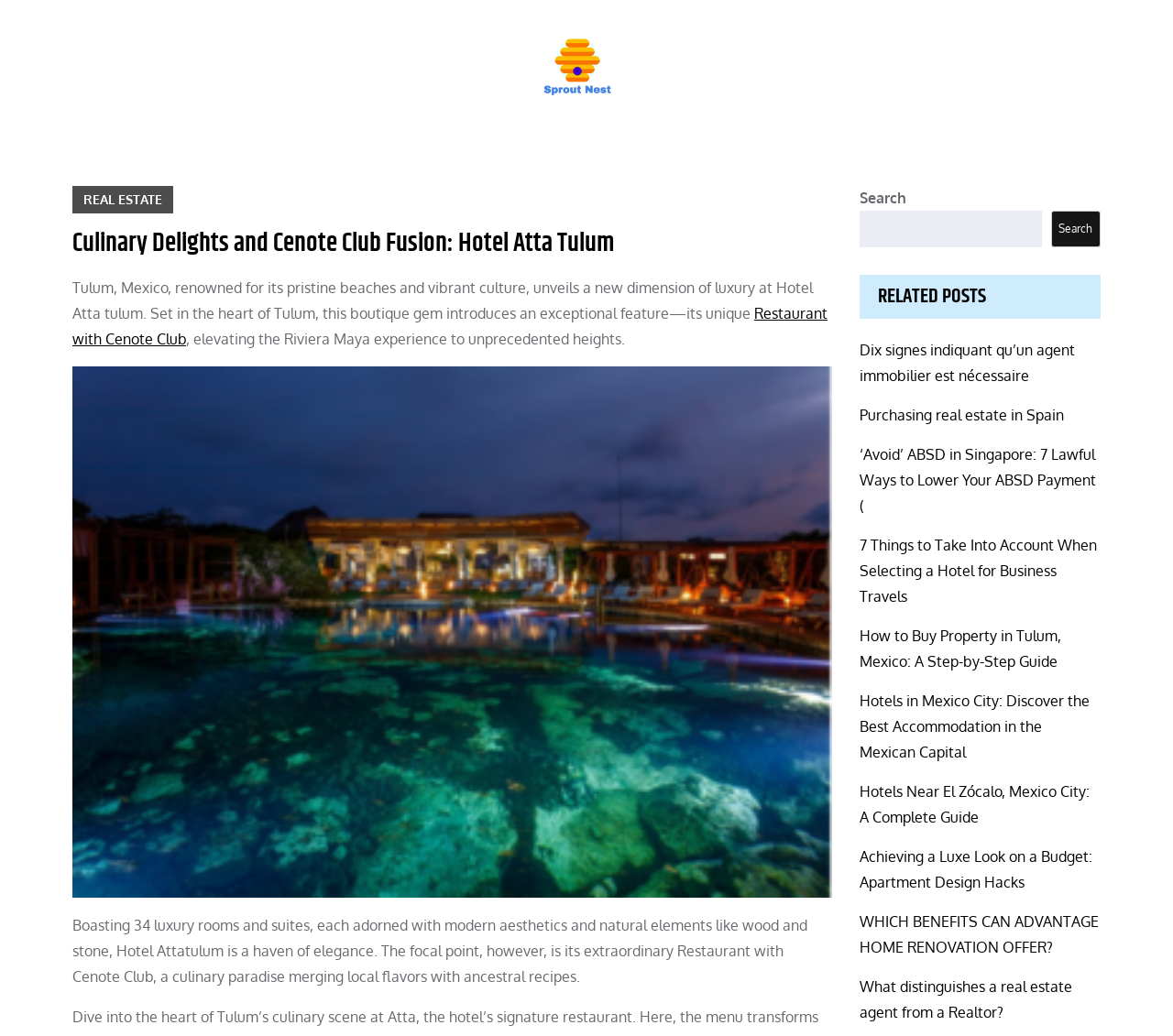Determine the bounding box coordinates of the area to click in order to meet this instruction: "Check out 'vpn special code'".

None